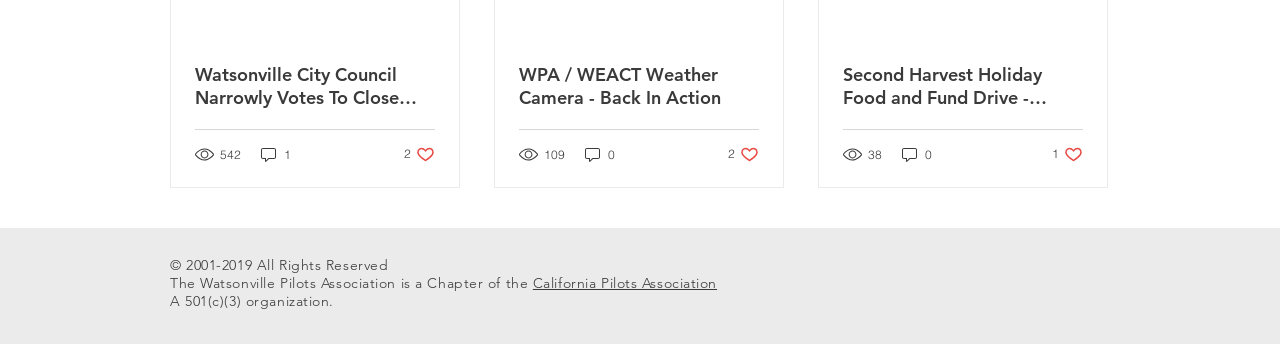Can you identify the bounding box coordinates of the clickable region needed to carry out this instruction: 'Like WPA / WEACT Weather Camera - Back In Action post'? The coordinates should be four float numbers within the range of 0 to 1, stated as [left, top, right, bottom].

[0.569, 0.42, 0.593, 0.475]